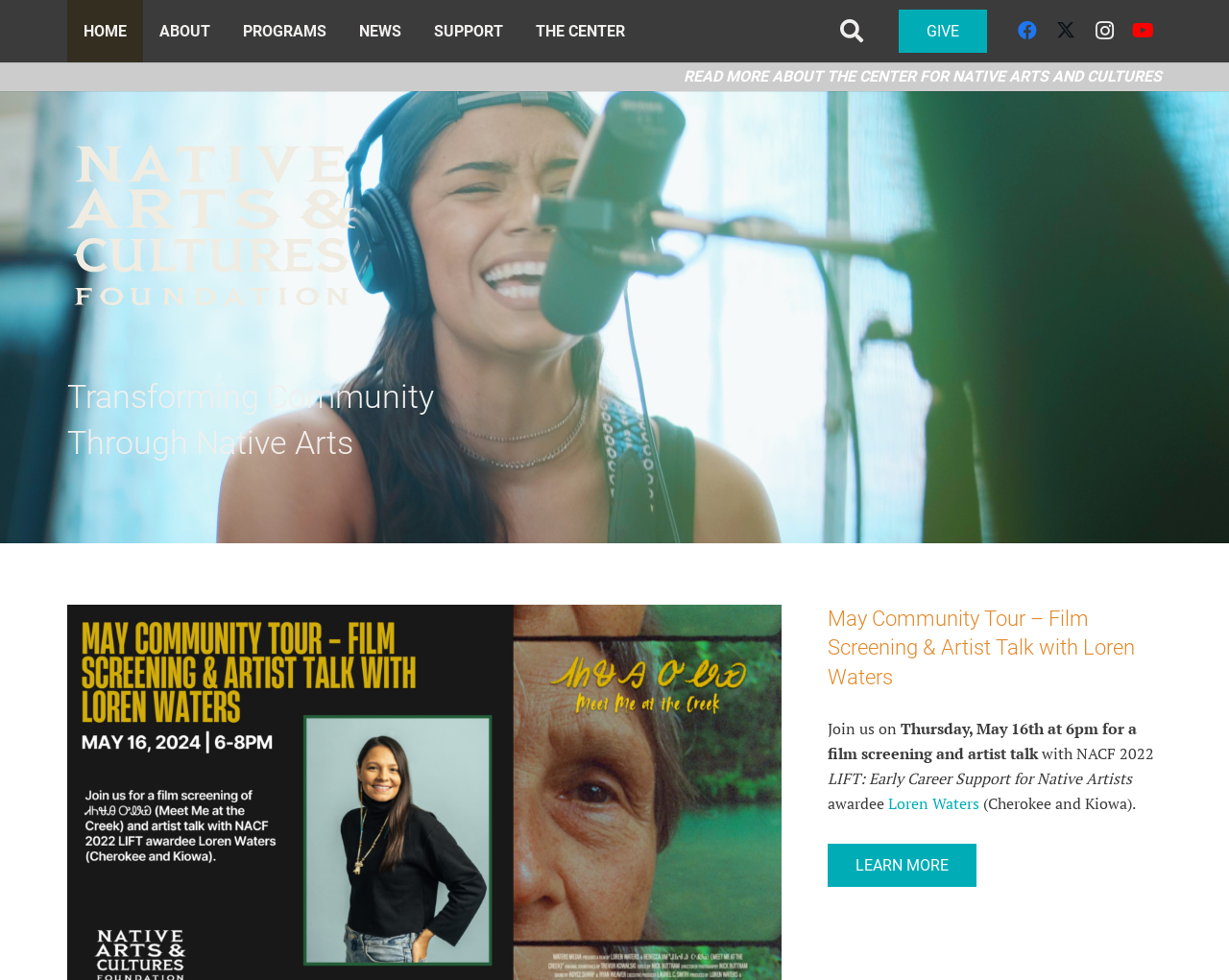Determine and generate the text content of the webpage's headline.

News, Updates & Events